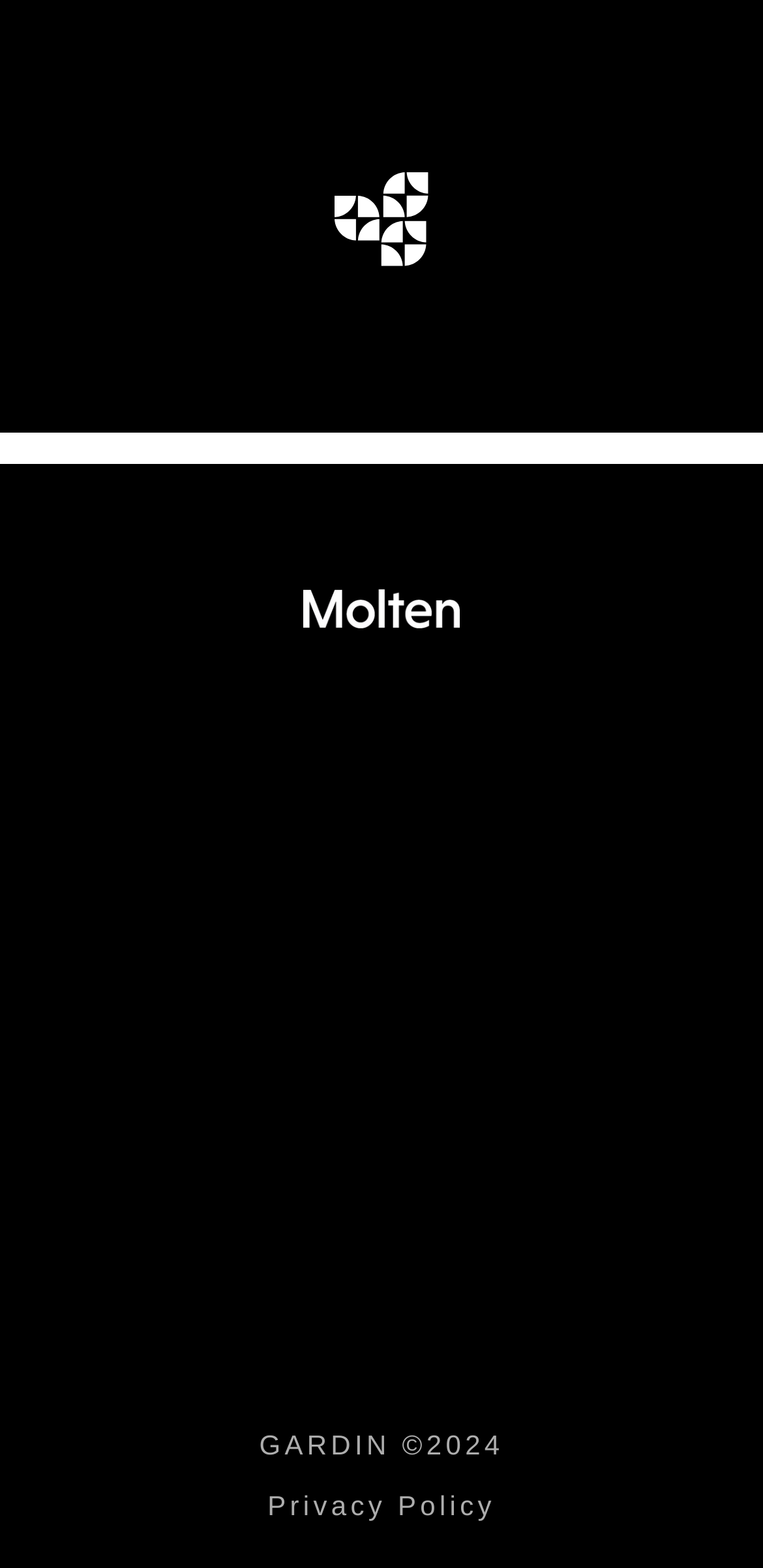Predict the bounding box coordinates of the area that should be clicked to accomplish the following instruction: "check X". The bounding box coordinates should consist of four float numbers between 0 and 1, i.e., [left, top, right, bottom].

[0.372, 0.842, 0.464, 0.894]